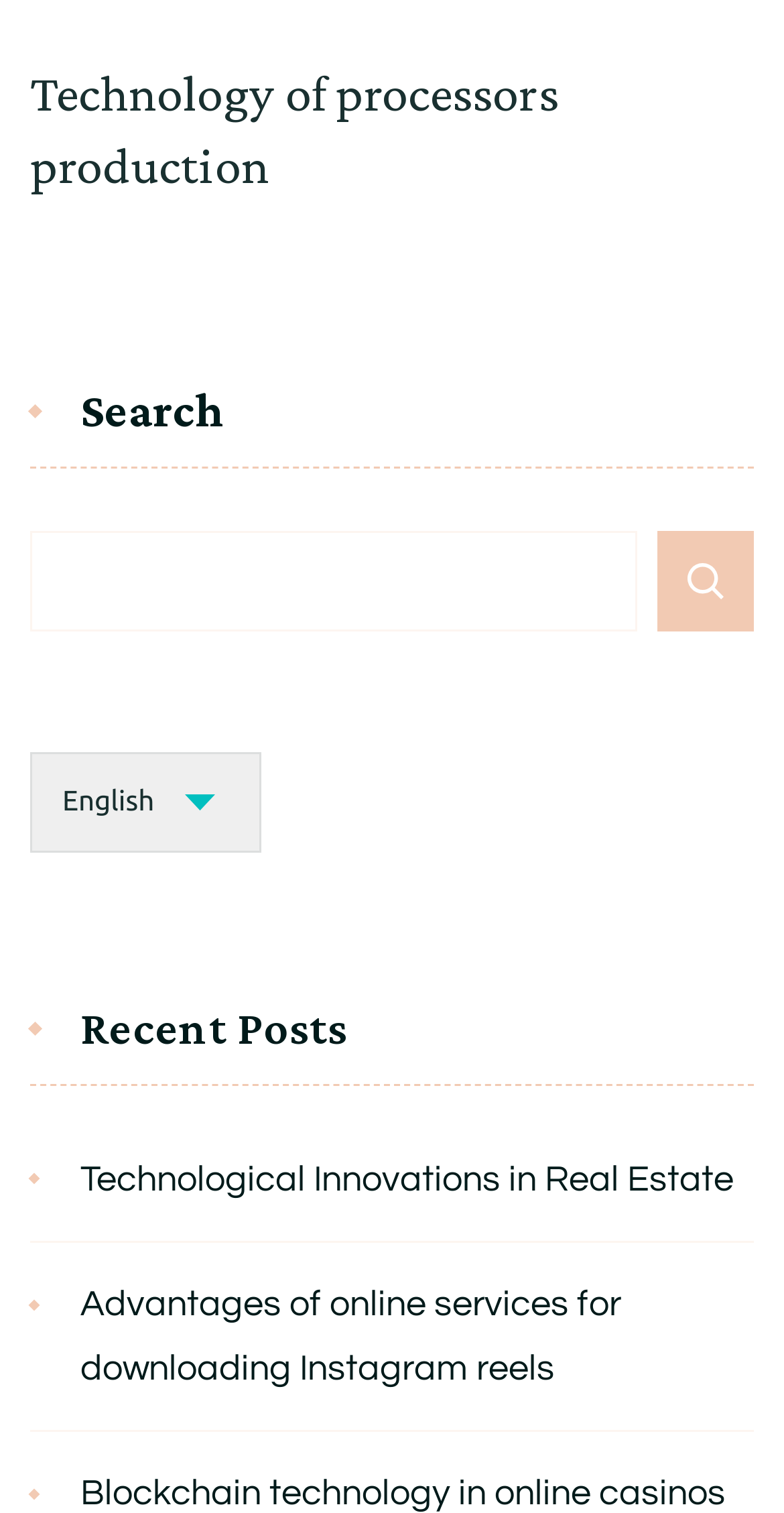Please provide a comprehensive answer to the question based on the screenshot: How many recent posts are listed?

Under the 'Recent Posts' heading, there are two links listed: 'Technological Innovations in Real Estate' and 'Advantages of online services for downloading Instagram reels'. This indicates that there are two recent posts listed on the webpage.